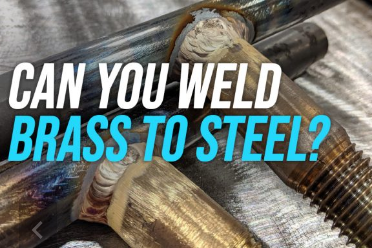Give a comprehensive caption for the image.

The image features a close-up shot of a welding project, showcasing a metal joint where brass is being welded to steel. The focus is on the intricately layered weld joint, highlighting the craftsmanship involved in the process. Overlaying the image is a bold and engaging text that reads, "CAN YOU WELD BRASS TO STEEL?" in a striking font, with "BRASS" emphasized in bright blue. This suggests a topic of inquiry relevant to welding enthusiasts and professionals alike, exploring the challenges and techniques associated with welding dissimilar metals. The background hints at a workshop environment, likely reflecting practical applications in metalworking and fabrication. This image serves to draw attention to important considerations in welding, inviting viewers to learn more about the techniques involved in creating strong, durable joins between different metal types.